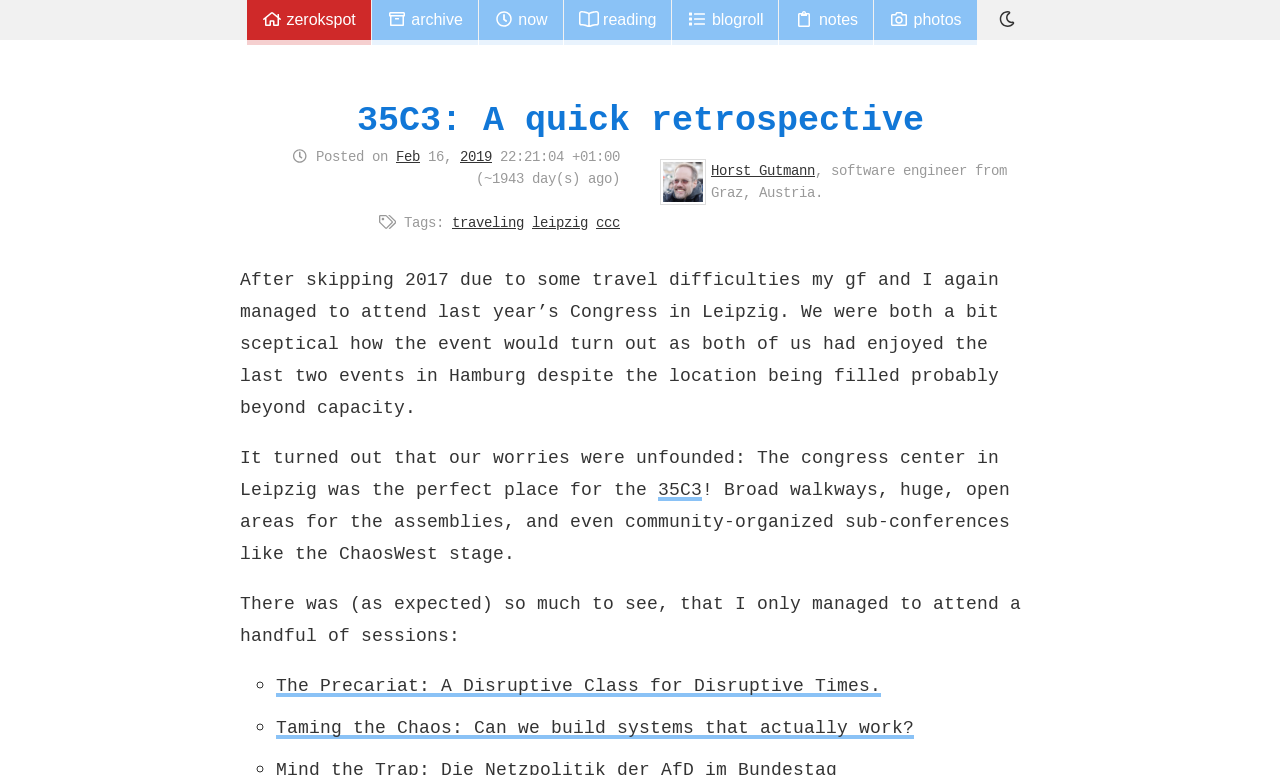Kindly provide the bounding box coordinates of the section you need to click on to fulfill the given instruction: "Read the session 'The Precariat: A Disruptive Class for Disruptive Times.'".

[0.216, 0.868, 0.688, 0.899]